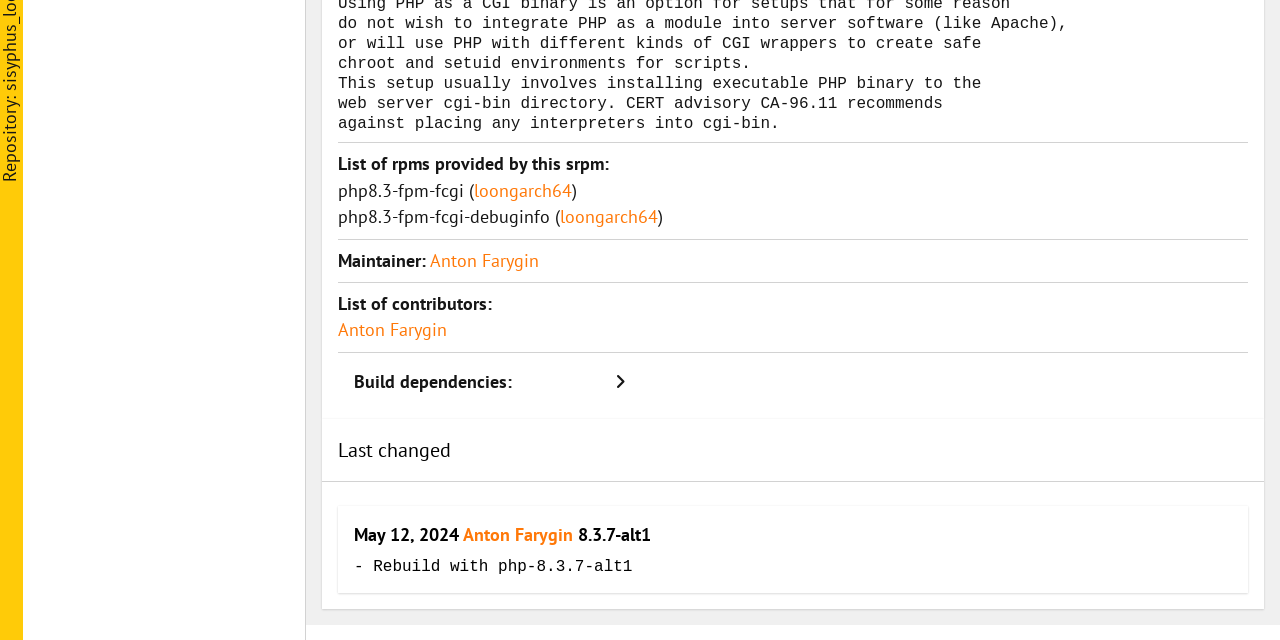Provide the bounding box coordinates of the UI element this sentence describes: "Anton Farygin".

[0.336, 0.389, 0.421, 0.424]